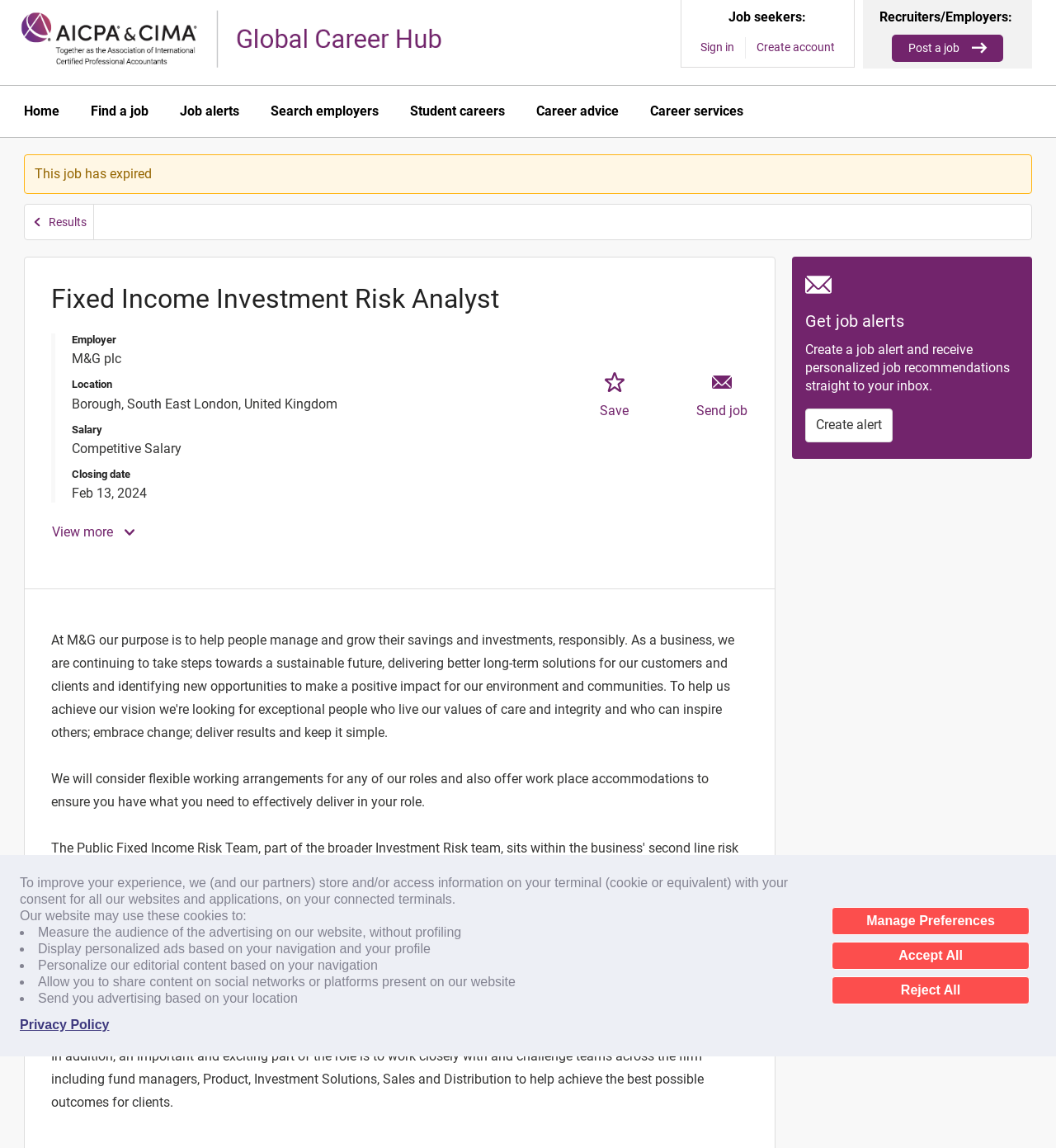Given the element description, predict the bounding box coordinates in the format (top-left x, top-left y, bottom-right x, bottom-right y), using floating point numbers between 0 and 1: Post a job

[0.844, 0.03, 0.95, 0.054]